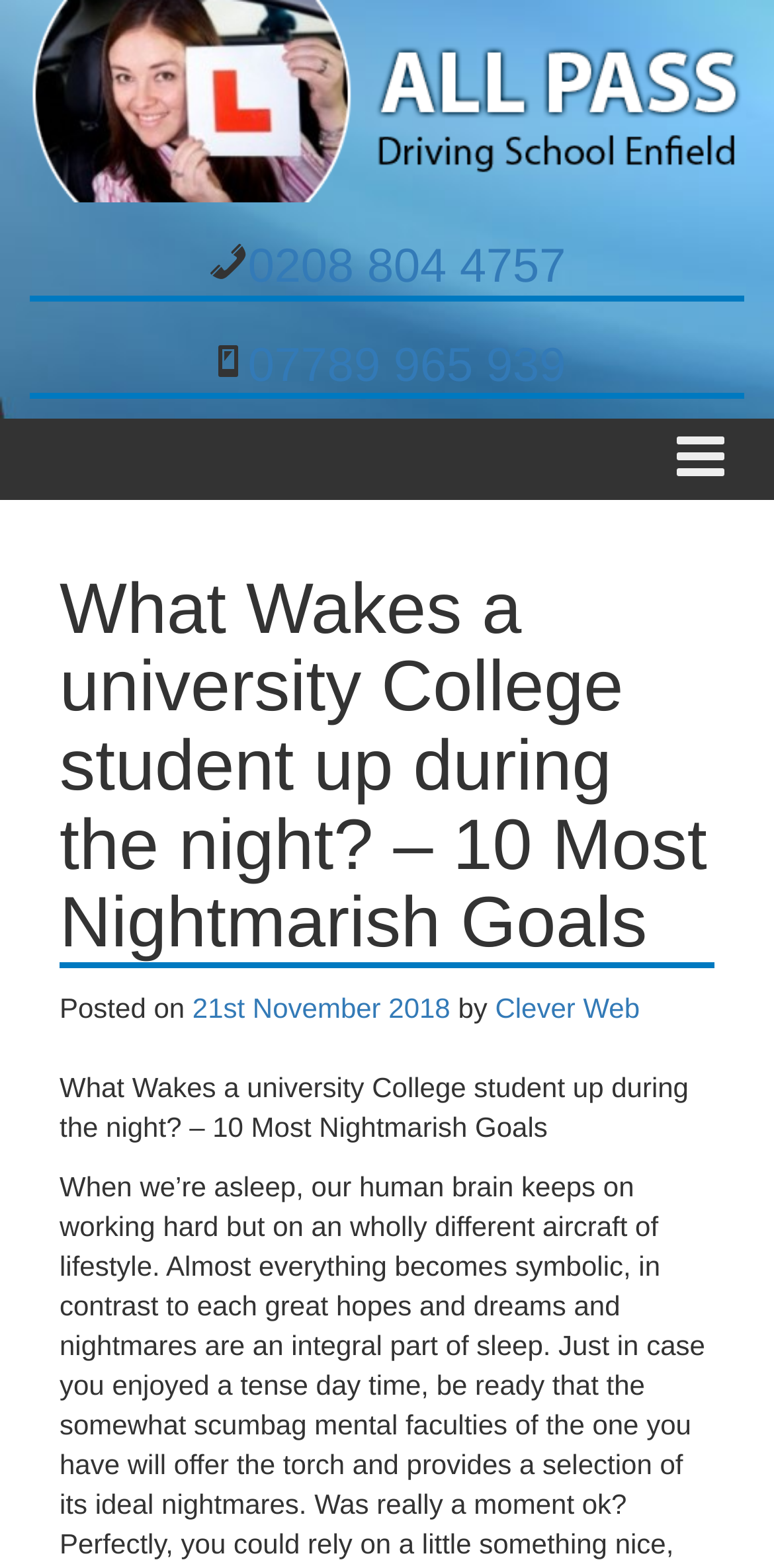Respond to the question with just a single word or phrase: 
Who is the author of the article?

Clever Web